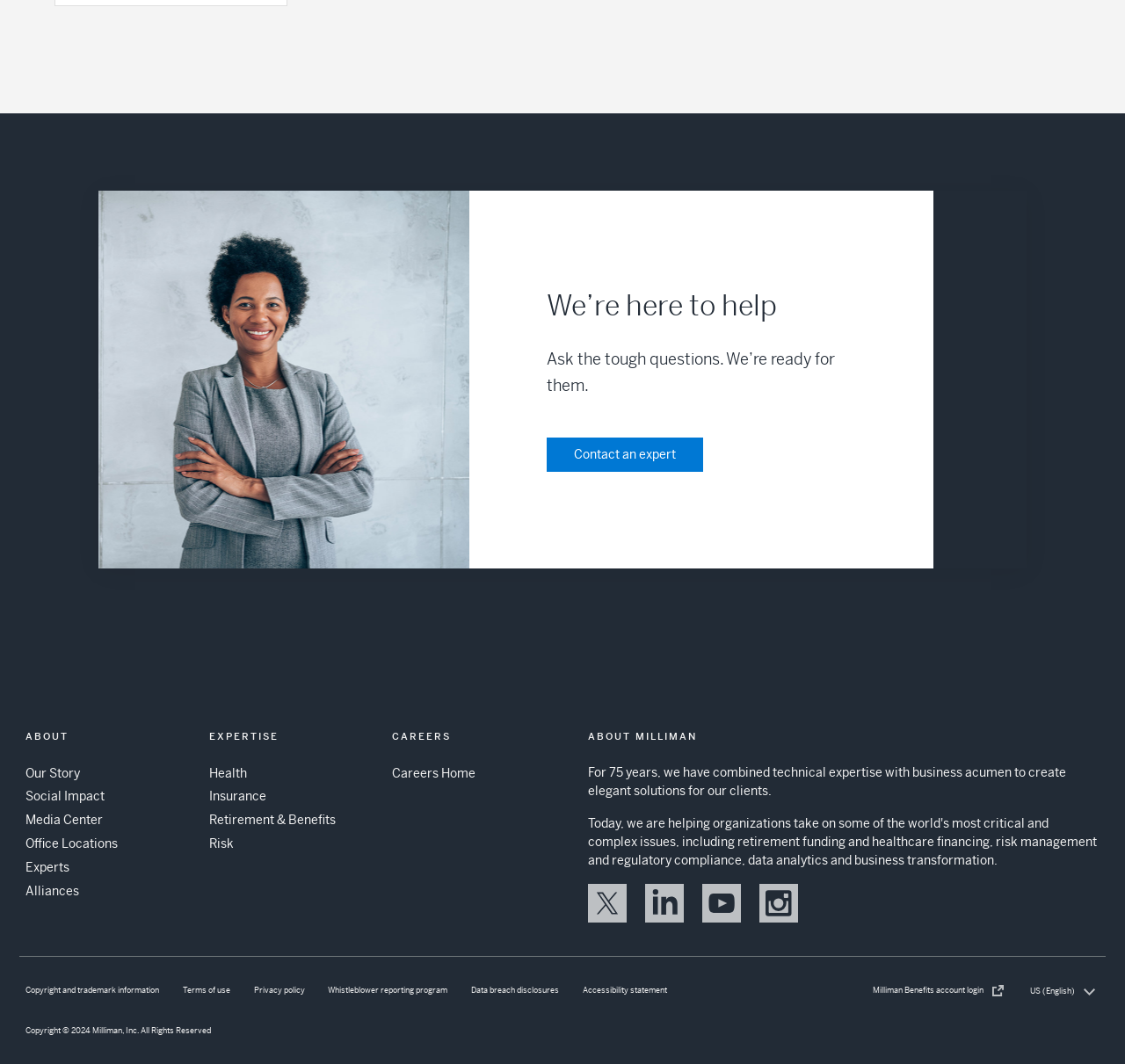What is the color of the background of the footer section? Based on the image, give a response in one word or a short phrase.

White